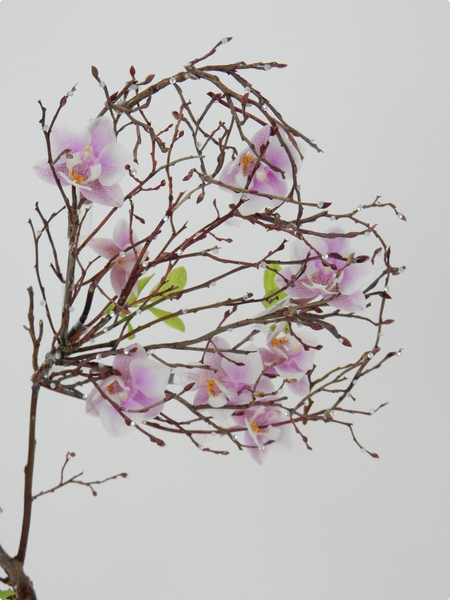Answer this question in one word or a short phrase: What is the shape of the twig structure?

Heart